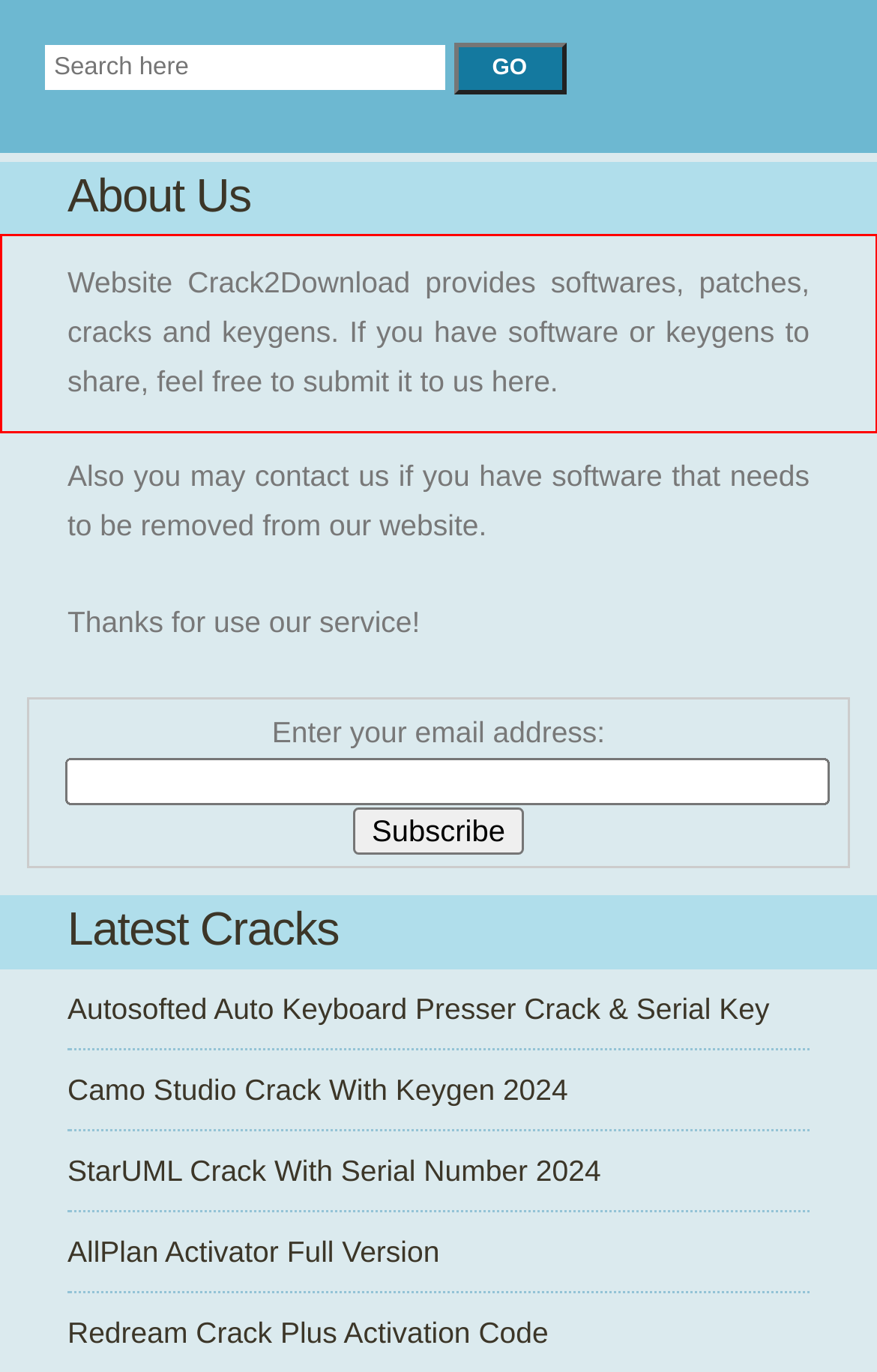Observe the screenshot of the webpage, locate the red bounding box, and extract the text content within it.

Website Crack2Download provides softwares, patches, cracks and keygens. If you have software or keygens to share, feel free to submit it to us here.